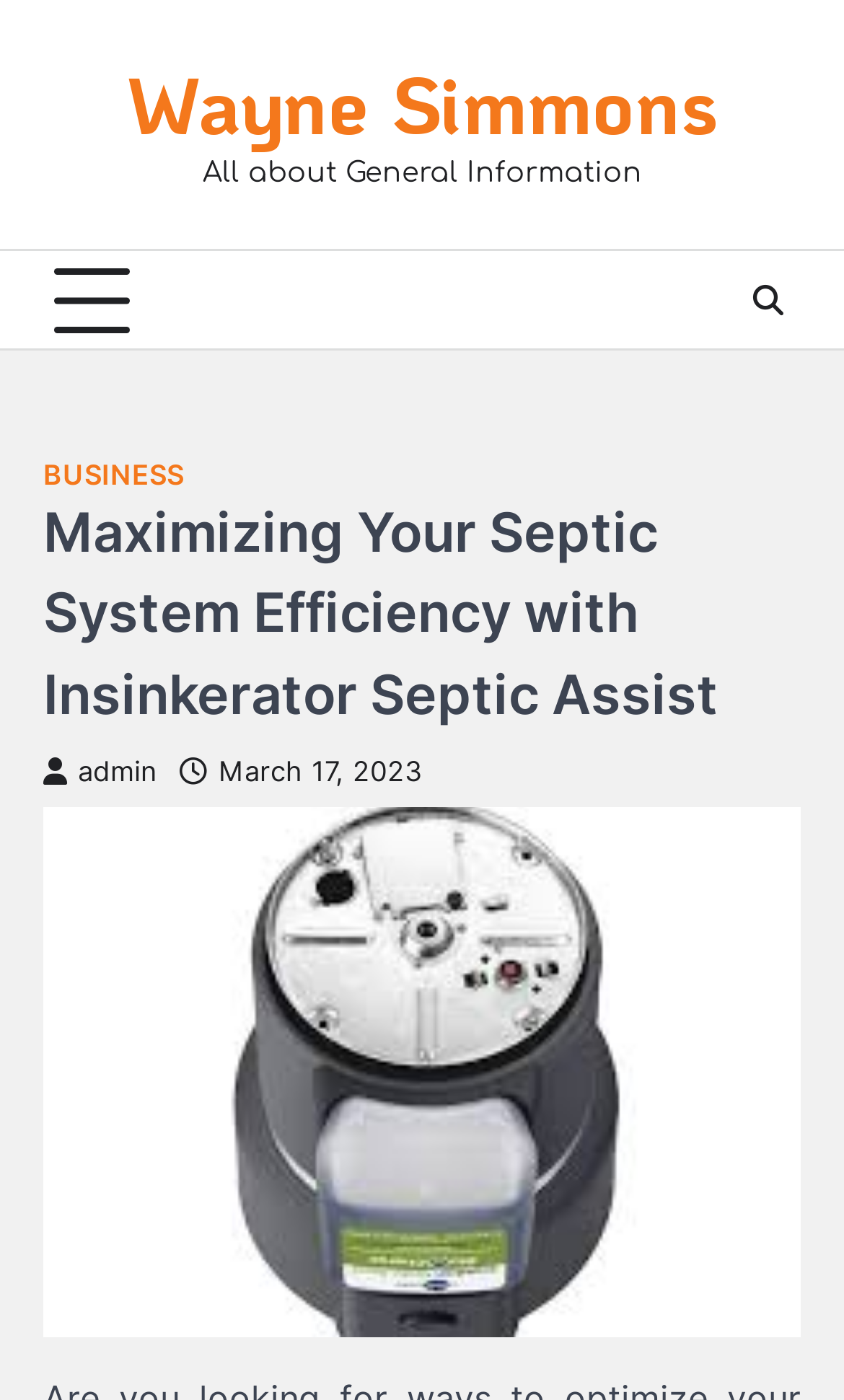How many links are in the top navigation bar?
Please answer the question with a detailed response using the information from the screenshot.

I counted the number of link elements in the top navigation bar, which are 'BUSINESS' and the icon link with the text ''. Therefore, there are 2 links in the top navigation bar.